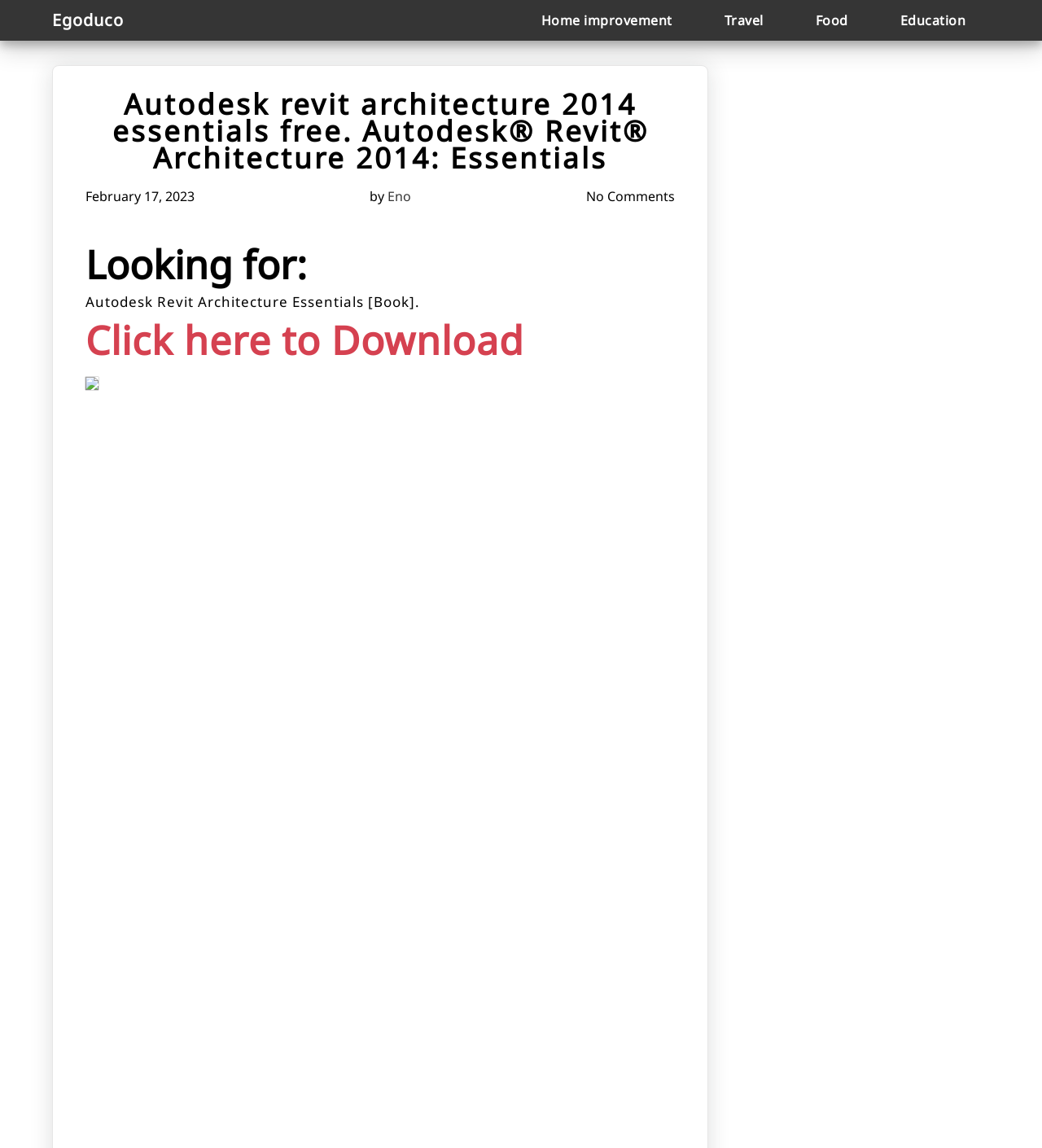Please determine the bounding box coordinates, formatted as (top-left x, top-left y, bottom-right x, bottom-right y), with all values as floating point numbers between 0 and 1. Identify the bounding box of the region described as: Click here to Download

[0.082, 0.296, 0.503, 0.313]